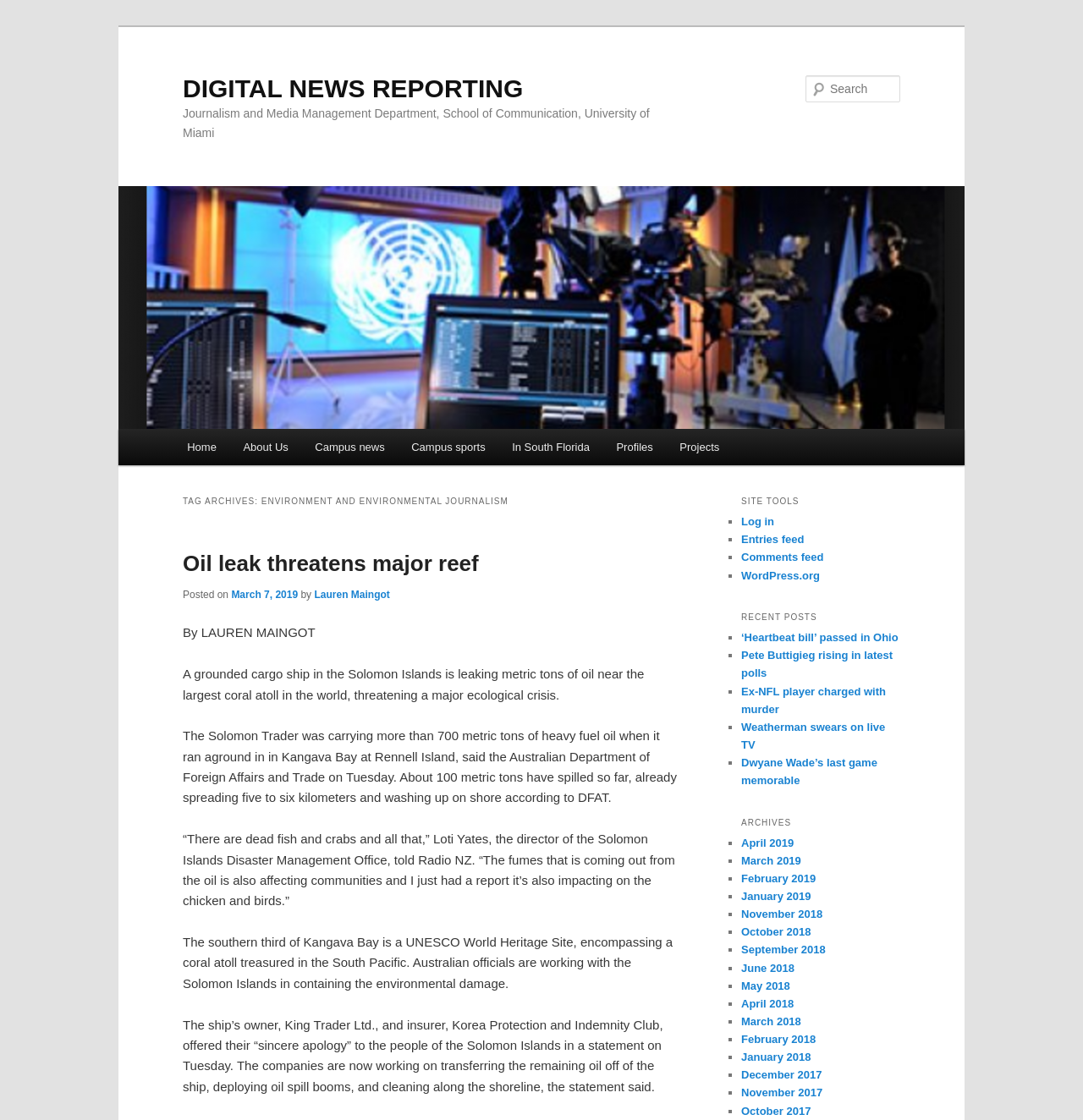What are the main menu items?
Look at the image and respond with a one-word or short phrase answer.

Home, About Us, Campus news, etc.